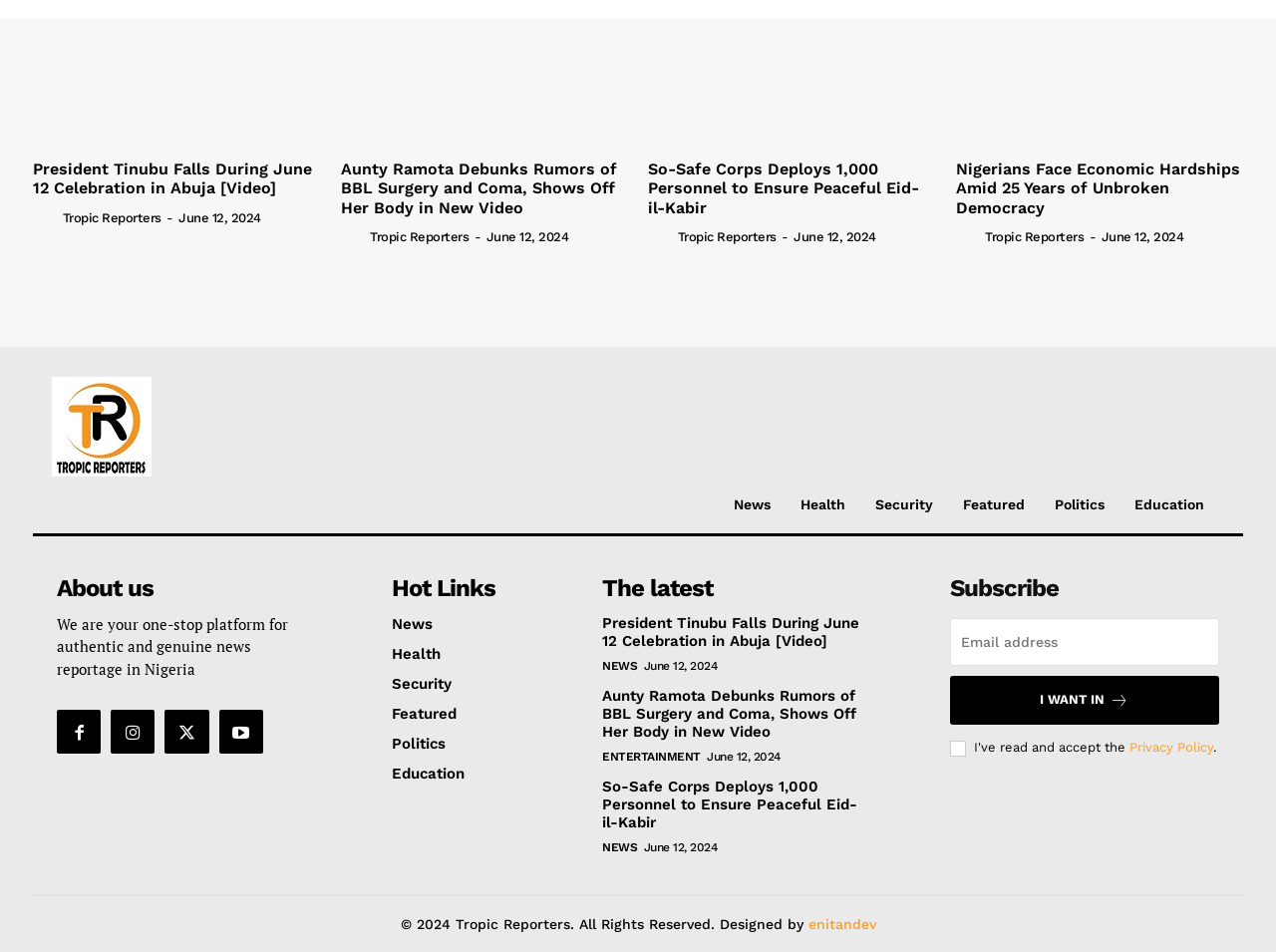Extract the bounding box coordinates for the described element: "Twitter". The coordinates should be represented as four float numbers between 0 and 1: [left, top, right, bottom].

[0.129, 0.746, 0.164, 0.792]